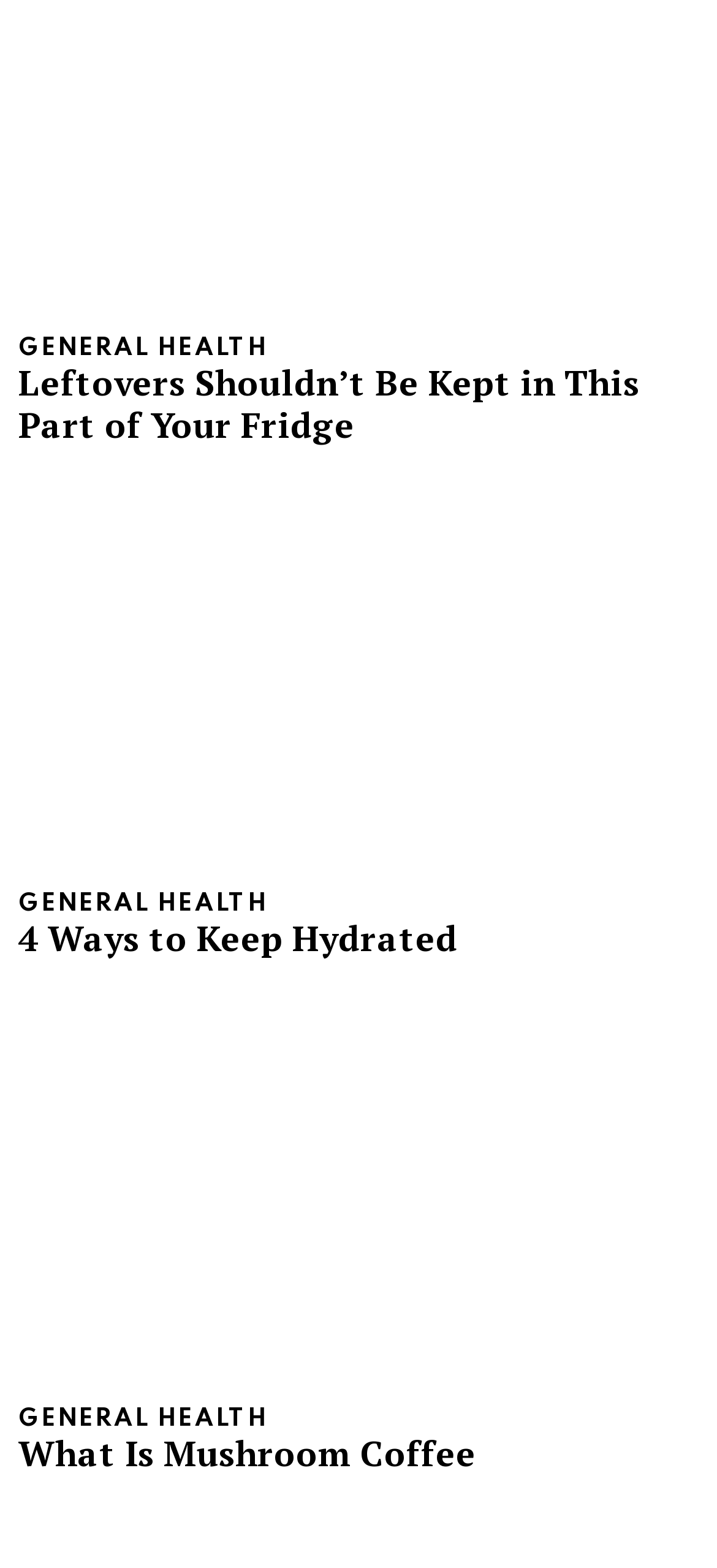Identify the bounding box coordinates for the UI element described as follows: "title="4 Ways to Keep Hydrated"". Ensure the coordinates are four float numbers between 0 and 1, formatted as [left, top, right, bottom].

[0.026, 0.319, 0.974, 0.563]